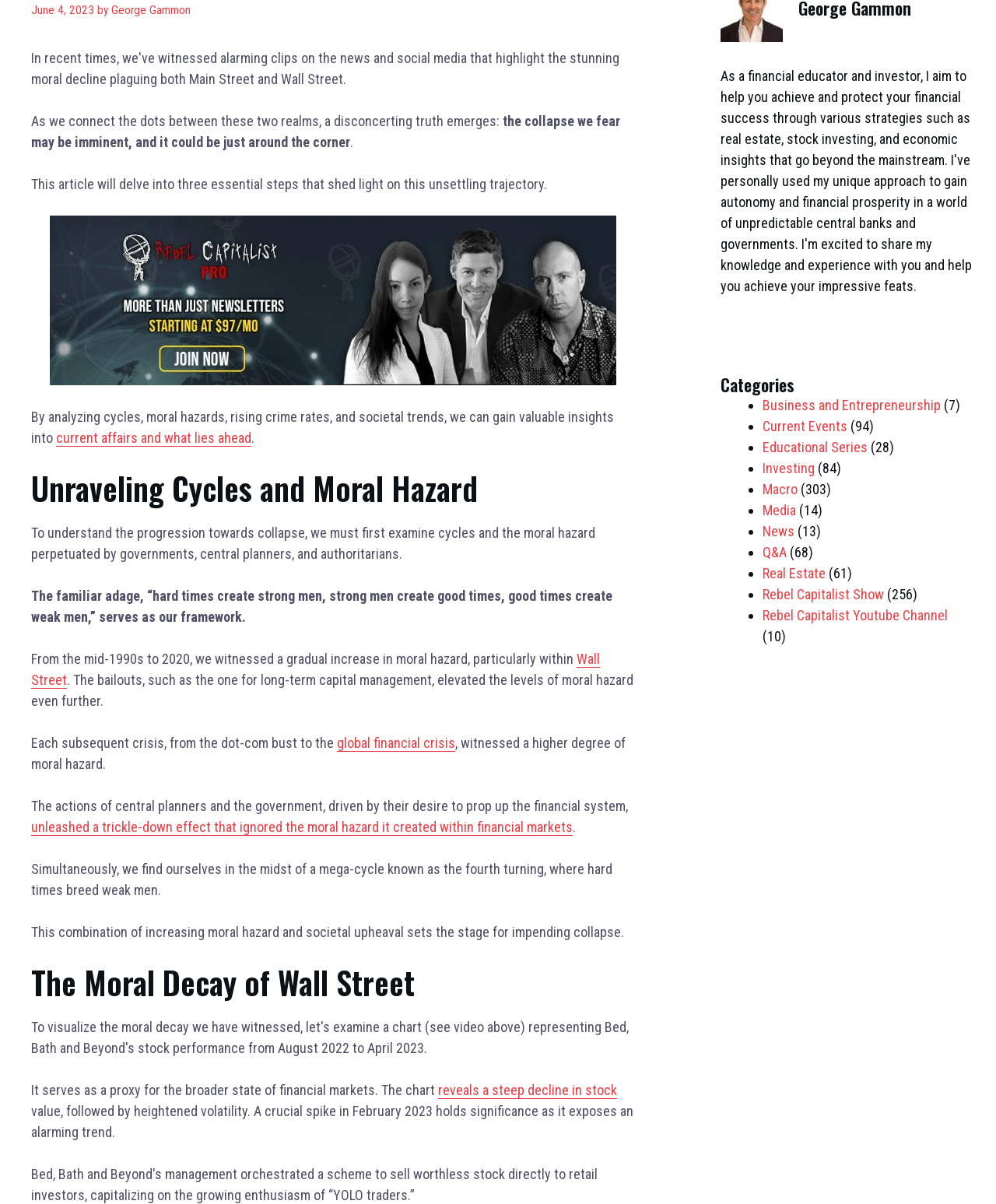Using the provided description: "Macro", find the bounding box coordinates of the corresponding UI element. The output should be four float numbers between 0 and 1, in the format [left, top, right, bottom].

[0.766, 0.4, 0.801, 0.413]